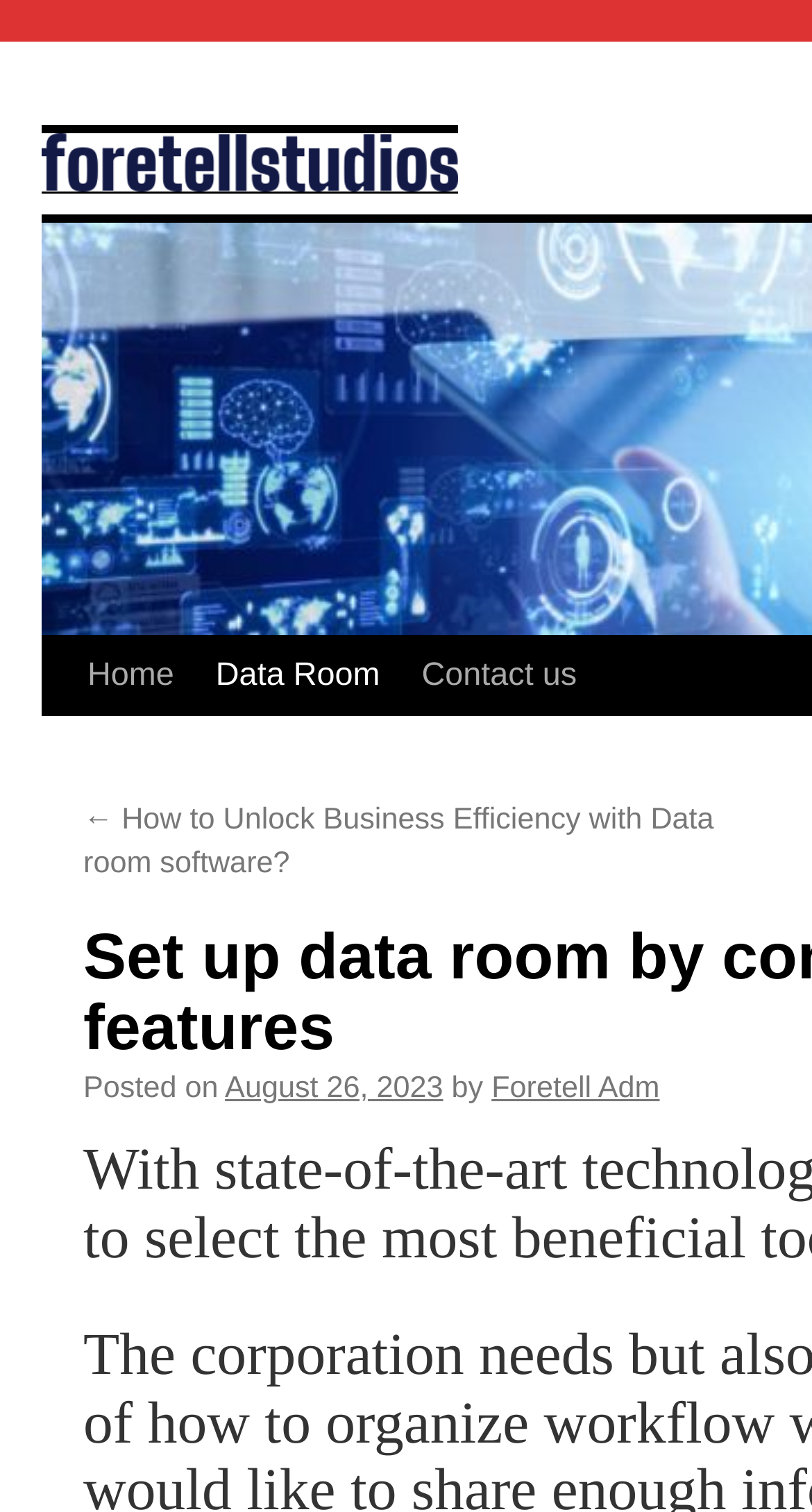Identify the bounding box coordinates for the UI element described as: "Contact us".

[0.442, 0.422, 0.653, 0.526]